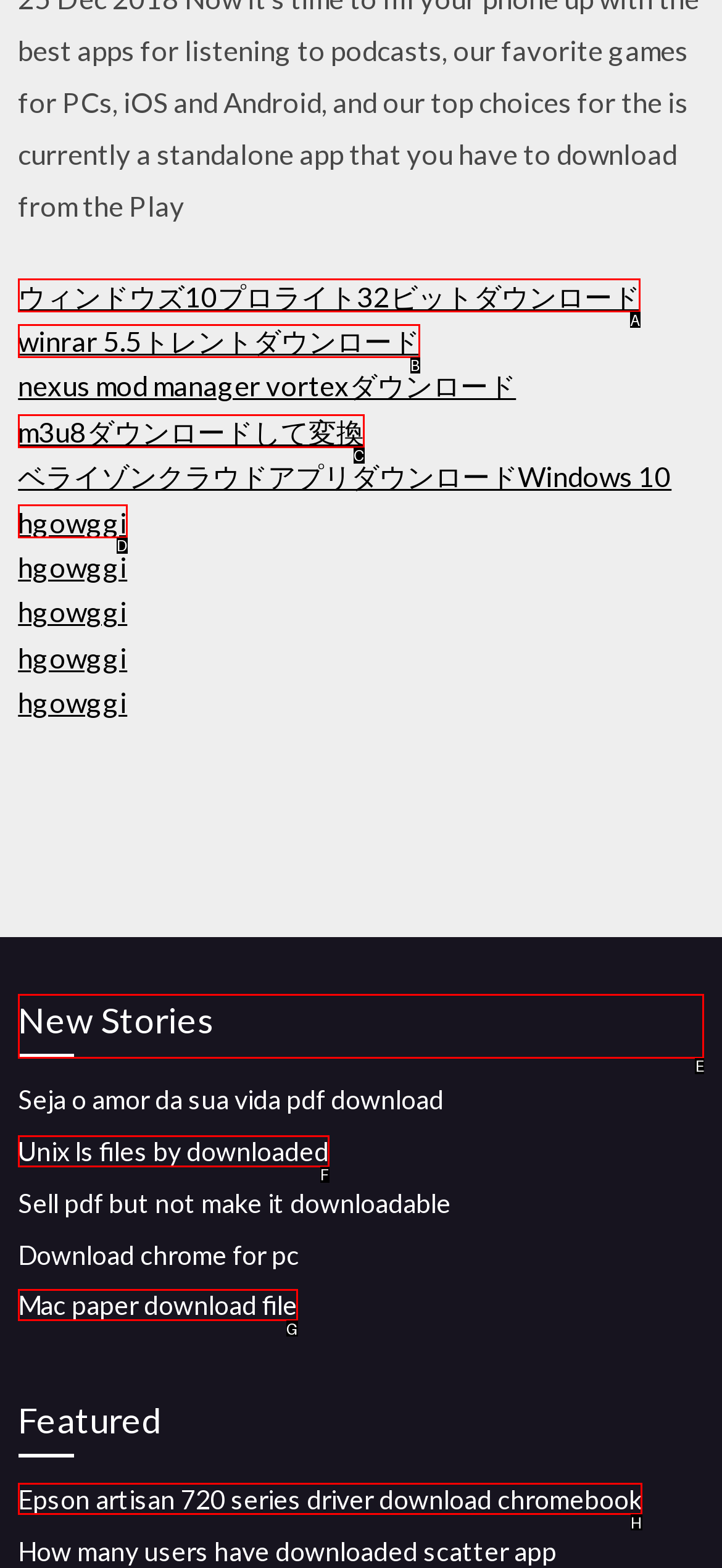Determine which HTML element should be clicked for this task: Read new stories
Provide the option's letter from the available choices.

E